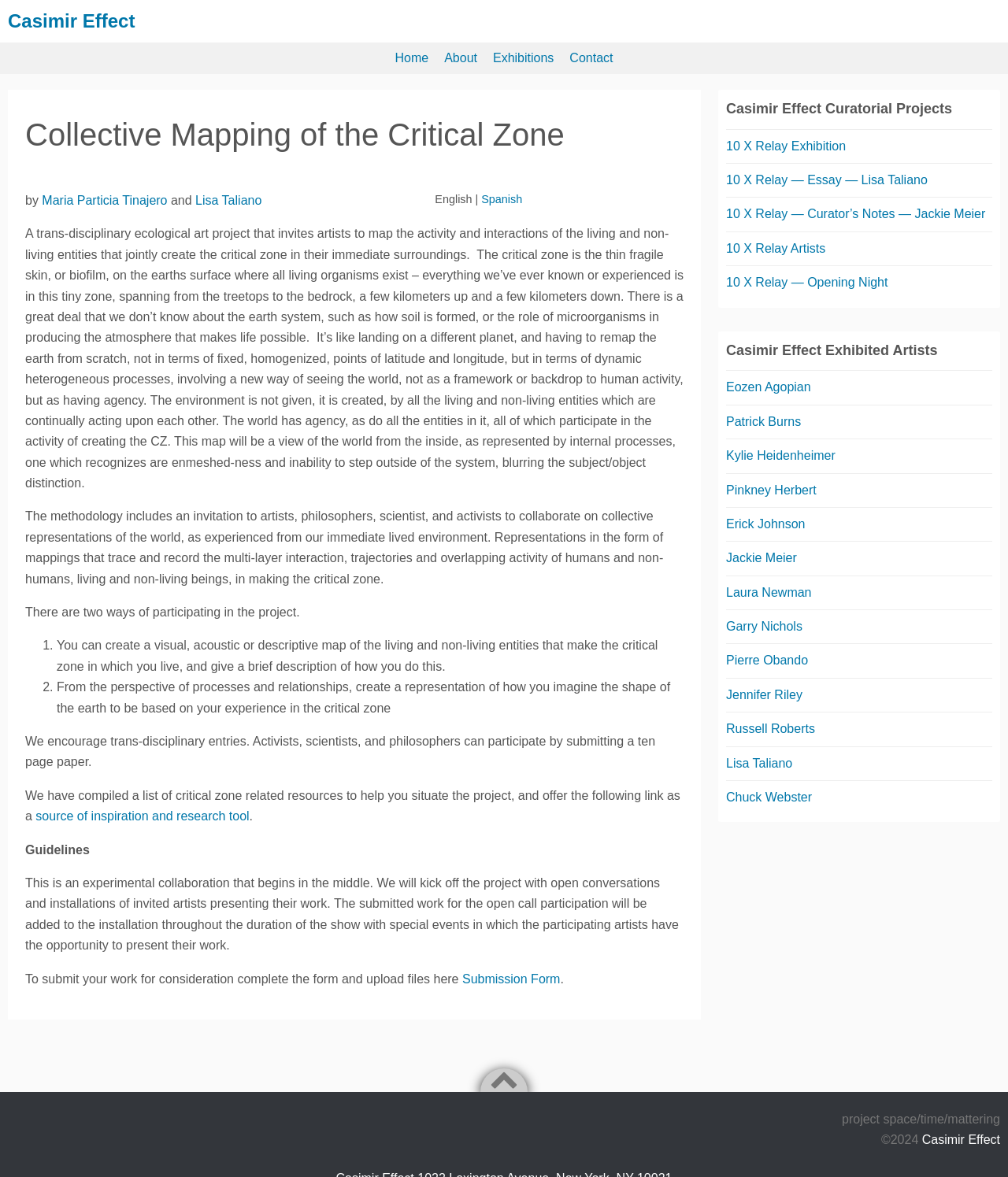Please identify the bounding box coordinates for the region that you need to click to follow this instruction: "Click on the 'MERV 13 Air Filters: A Must-Have for Smart Homes' link".

None